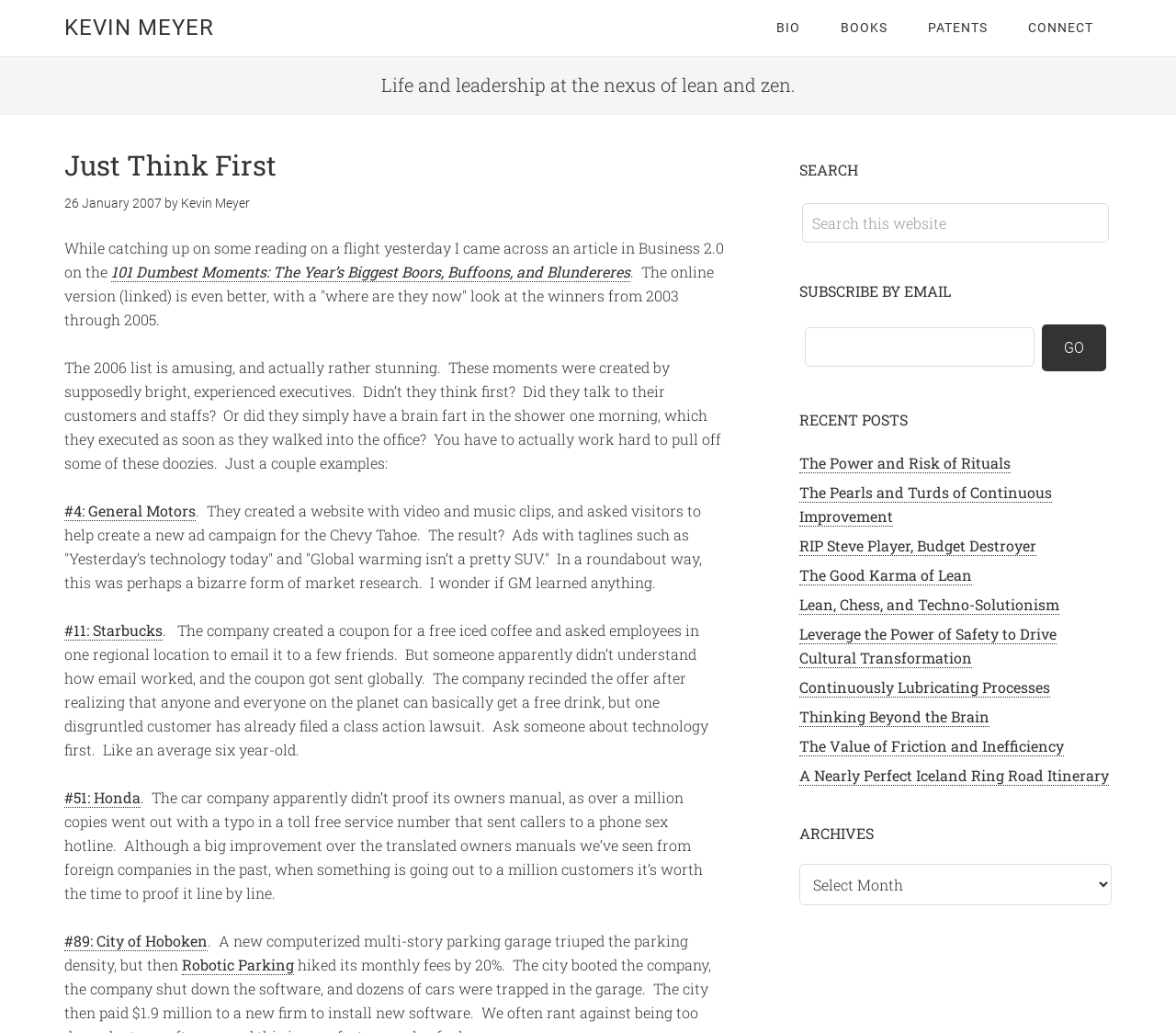Please locate the bounding box coordinates of the element that needs to be clicked to achieve the following instruction: "Read the 'The Power and Risk of Rituals' post". The coordinates should be four float numbers between 0 and 1, i.e., [left, top, right, bottom].

[0.68, 0.438, 0.859, 0.458]